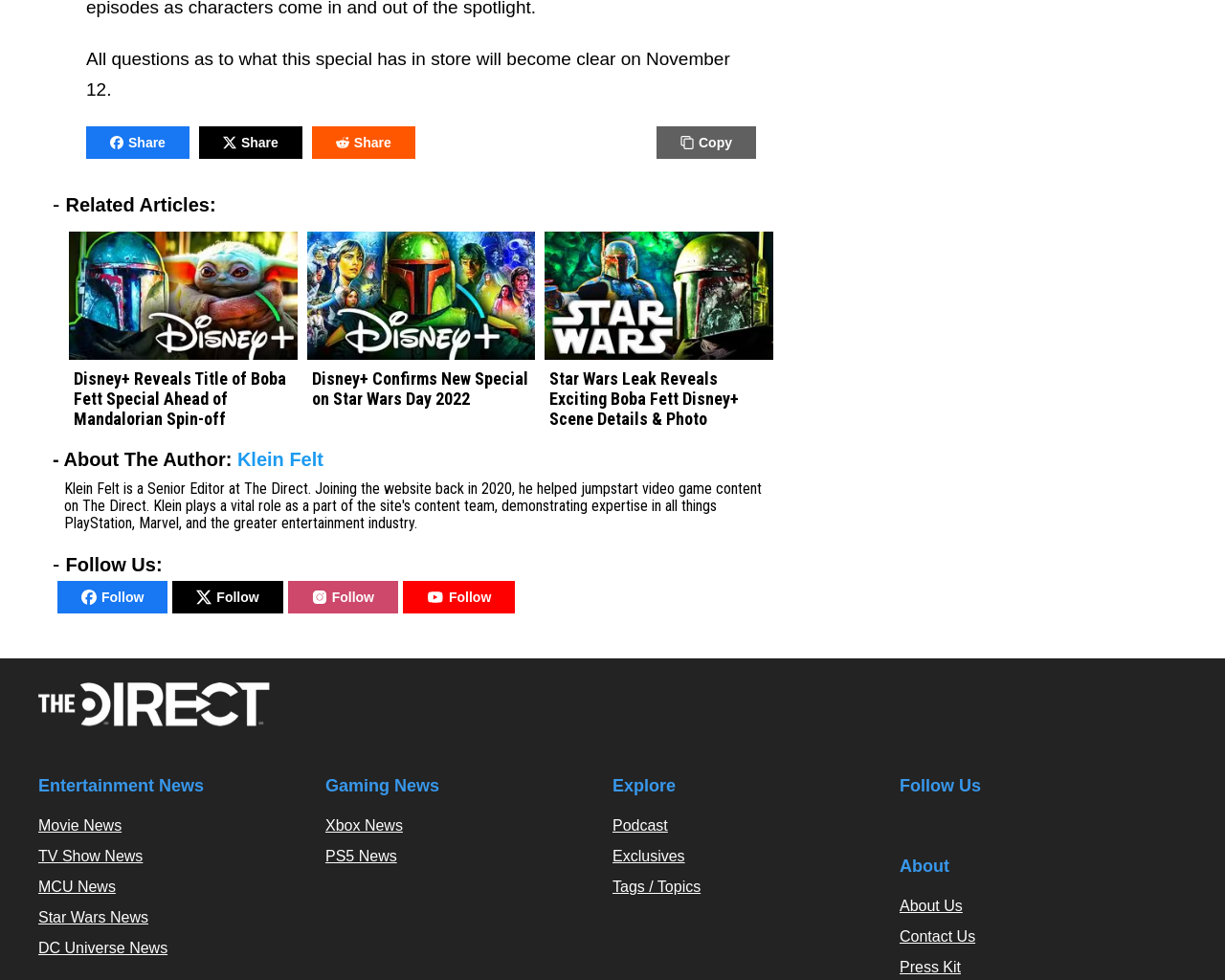Who is the author of the article?
Based on the image, provide your answer in one word or phrase.

Klein Felt